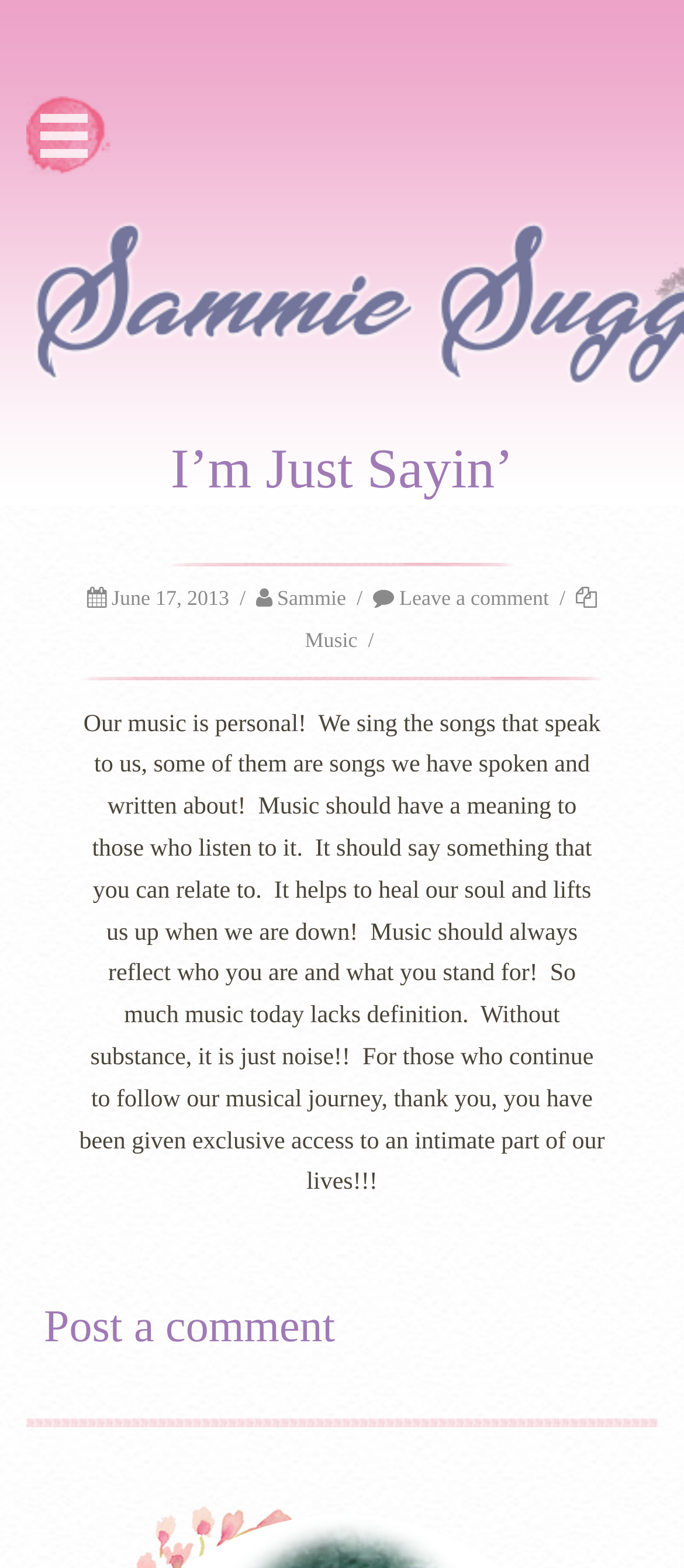What is the category of the post?
We need a detailed and exhaustive answer to the question. Please elaborate.

The category of the post can be found in the link 'Music' which is part of the navigation section.